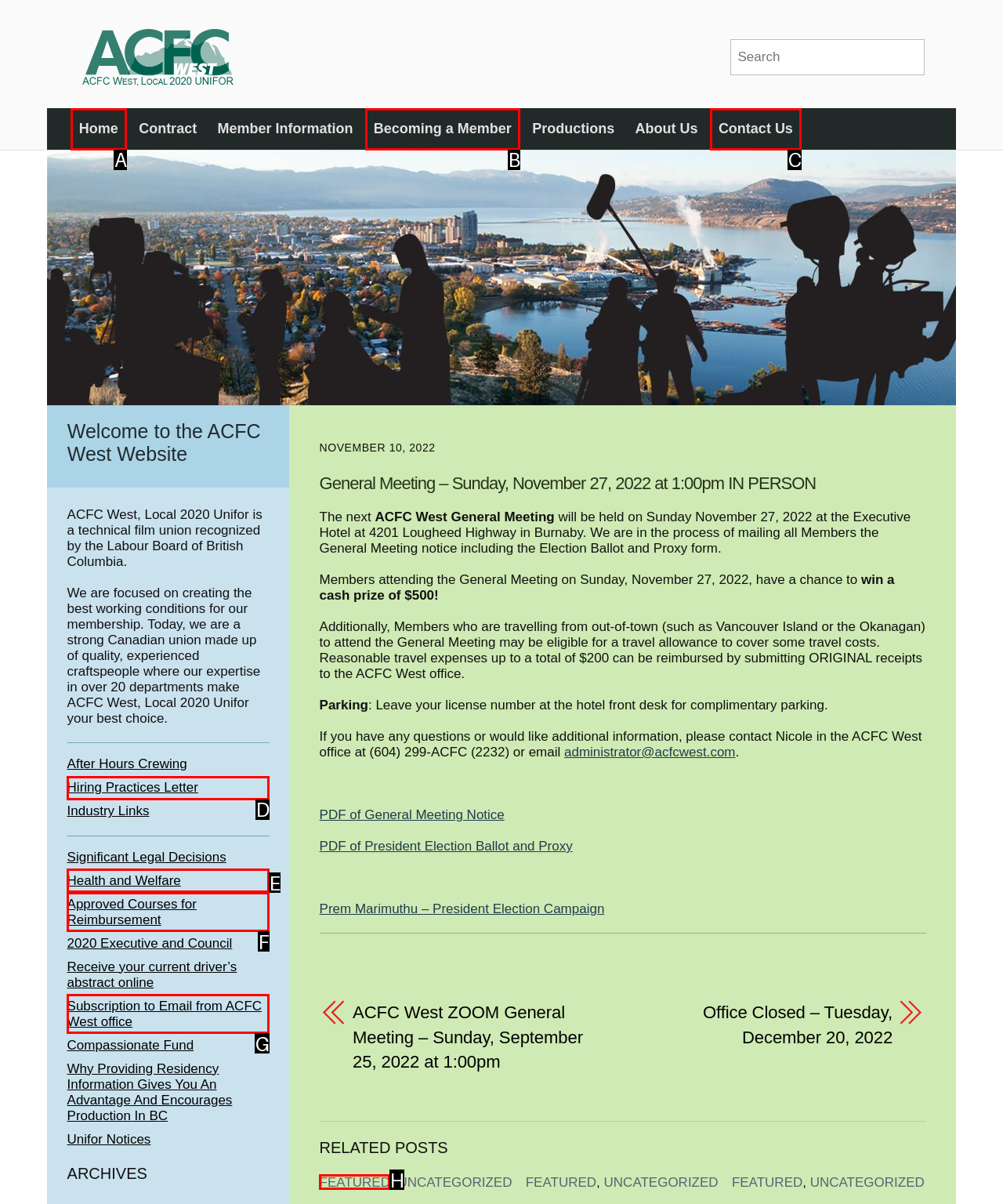Given the description: Approved Courses for Reimbursement, select the HTML element that matches it best. Reply with the letter of the chosen option directly.

F